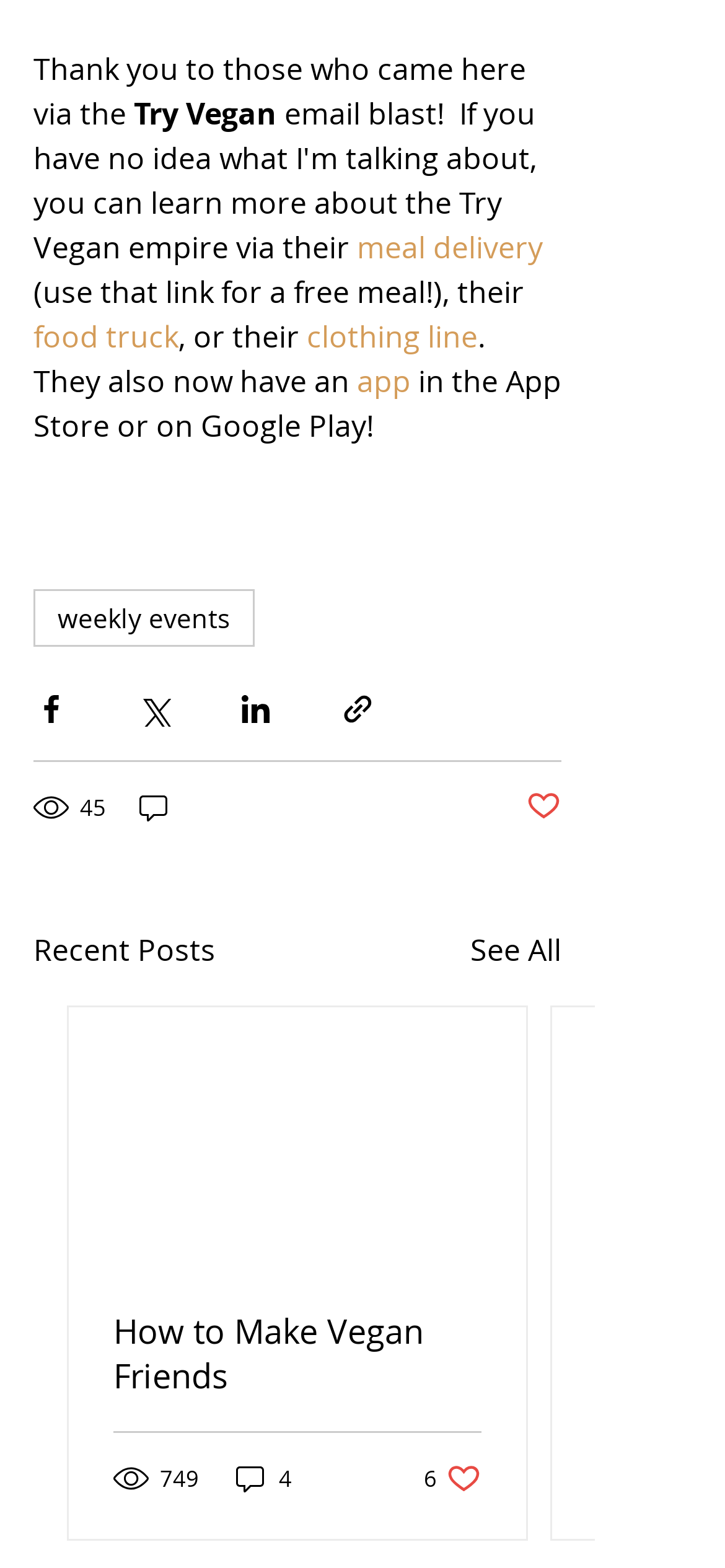Return the bounding box coordinates of the UI element that corresponds to this description: "parent_node: 45". The coordinates must be given as four float numbers in the range of 0 and 1, [left, top, right, bottom].

[0.187, 0.503, 0.241, 0.526]